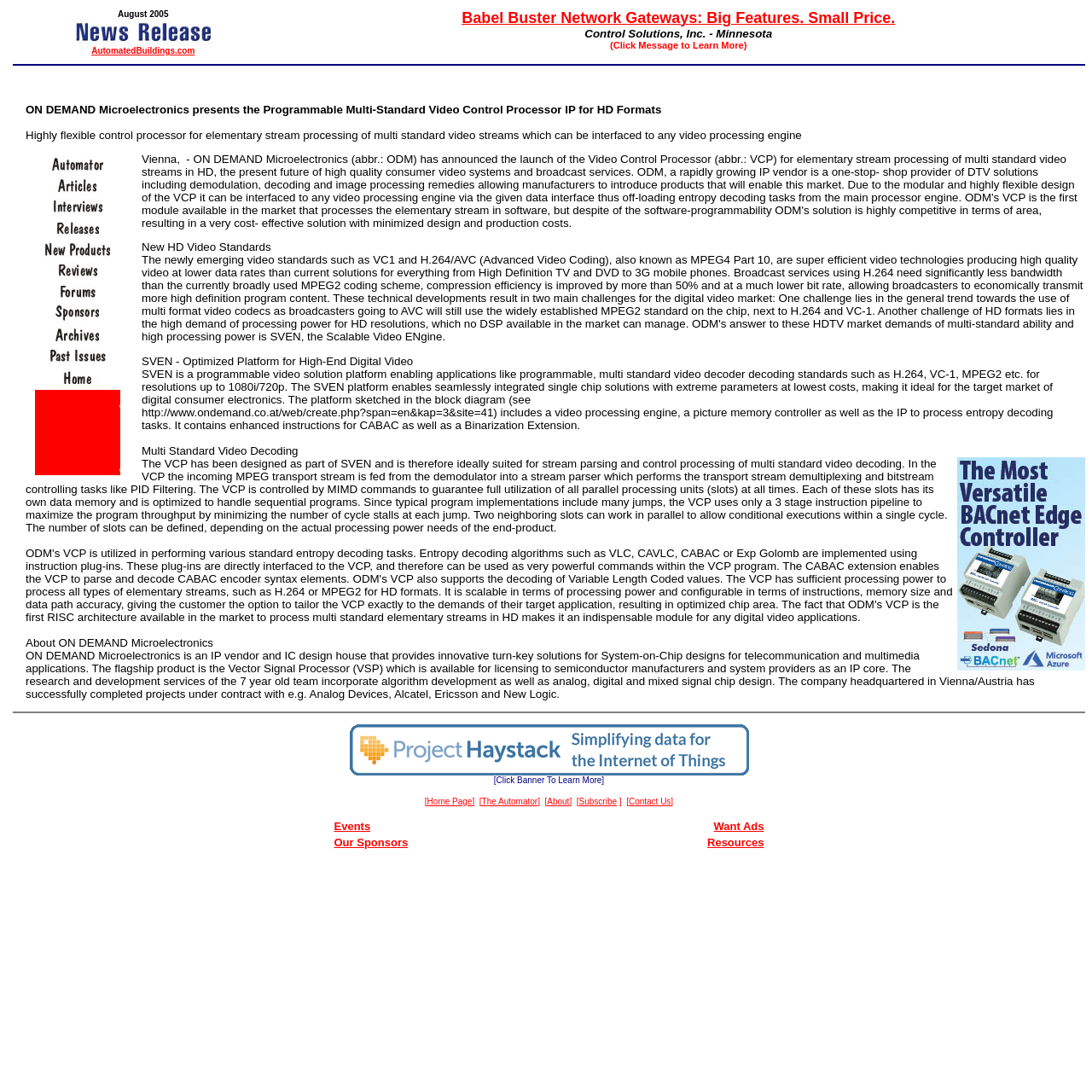Summarize the webpage with intricate details.

The webpage is about ON DEMAND Microelectronics, a company that presents a programmable multi-standard video control processor IP for HD formats. At the top, there is a table with two grid cells, one containing an image and a link to "AutomatedBuildings.com" and the other containing a link to "Babel Buster Network Gateways: Big Features. Small Price." Below this table, there is a horizontal separator.

The main content of the webpage is divided into two sections. On the left, there is a layout table with multiple rows, each containing a link to a different category, such as "The Automator", "Articles", "Interviews", "Releases", "New Products", "Reviews", "Forums", "Sponsors", "Archives", "Past Issues", and "AutomatedBuildings.com". Each link has a corresponding image.

On the right, there is a section with multiple paragraphs of text describing the programmable multi-standard video control processor IP, its features, and its applications. There are also several headings, including "New HD Video Standards", "SVEN - Optimized Platform for High-End Digital Video", "Multi Standard Video Decoding", and "About ON DEMAND Microelectronics". The text describes the capabilities of the SVEN platform, its architecture, and its benefits.

At the bottom of the webpage, there is another horizontal separator, followed by a link to "Haystack Connect 2019" with a corresponding image, and a link to the home page.